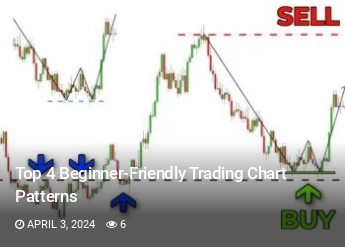Please answer the following query using a single word or phrase: 
When was the article 'Top 4 Beginner-Friendly Trading Chart Patterns' published?

April 3, 2024